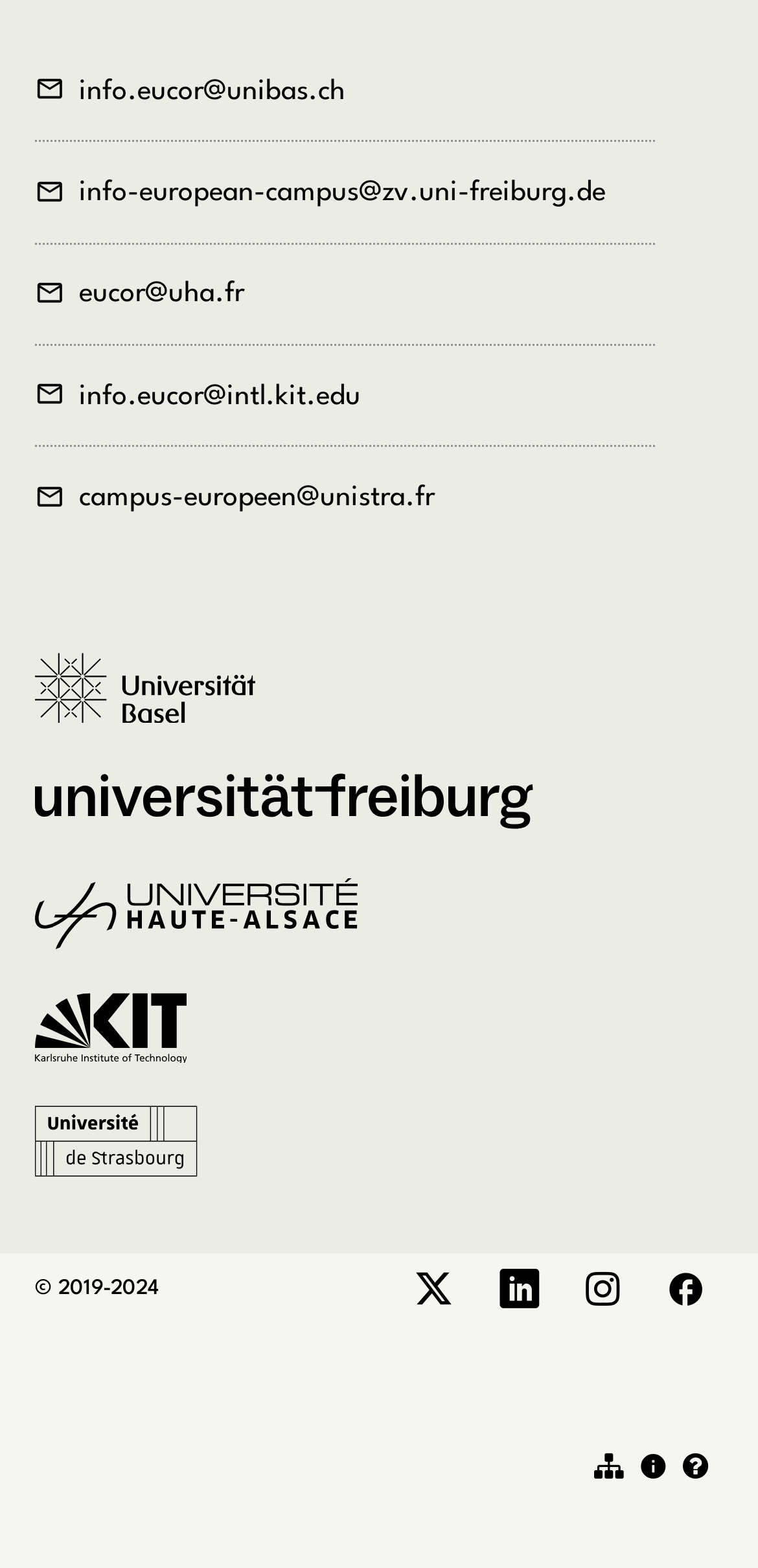What universities are listed on this webpage?
Give a one-word or short phrase answer based on the image.

Five universities